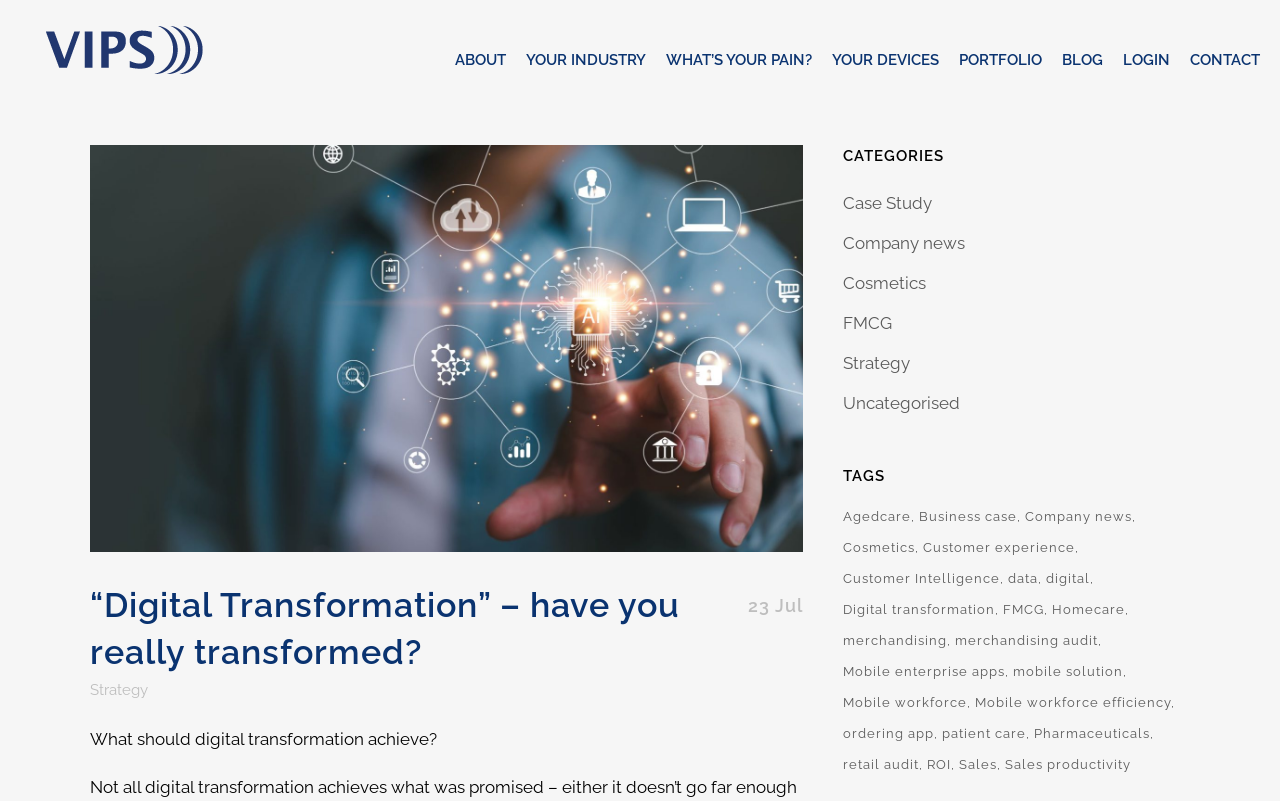Using the description "Blog", predict the bounding box of the relevant HTML element.

[0.822, 0.012, 0.87, 0.137]